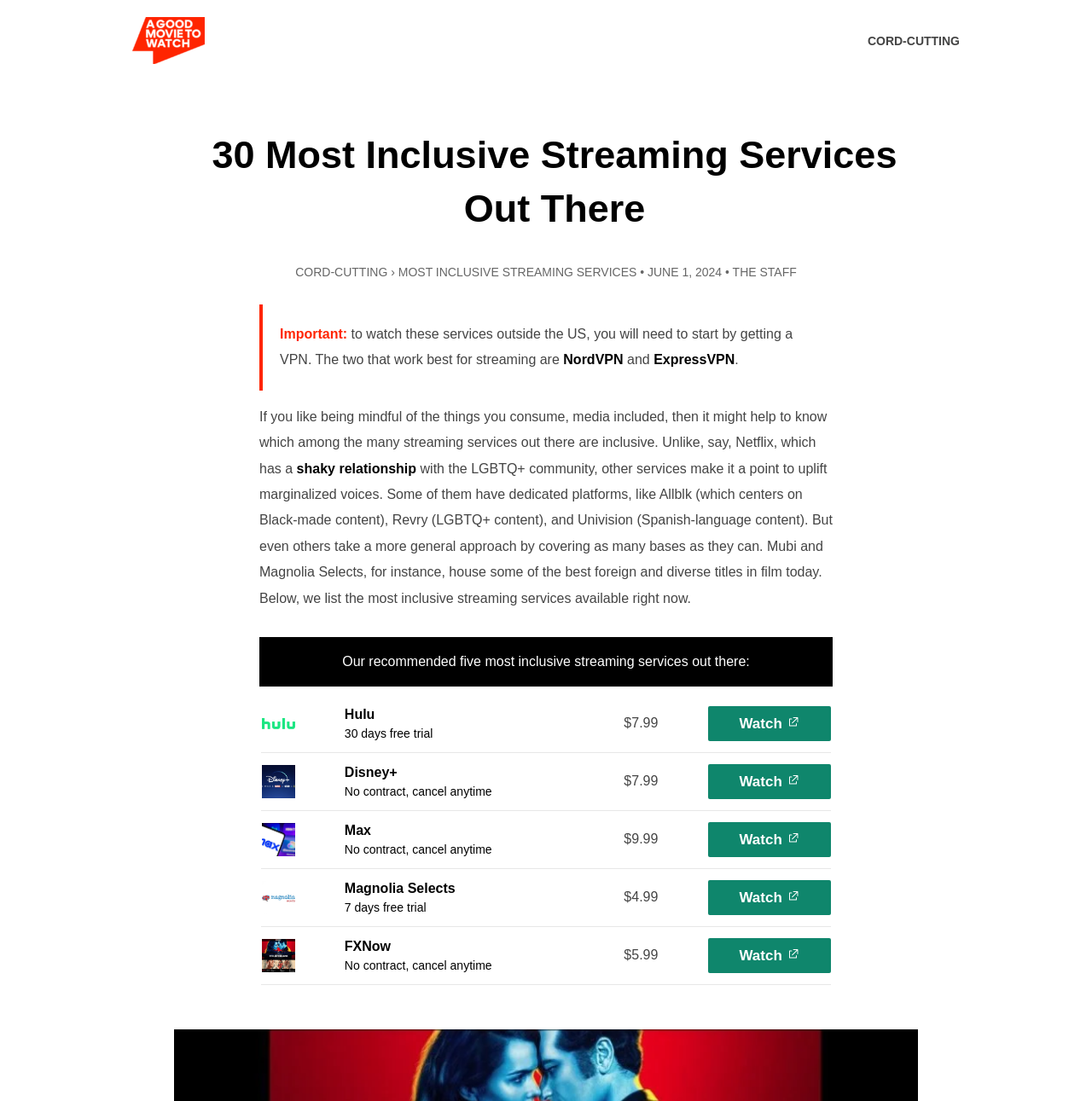Identify the bounding box coordinates of the part that should be clicked to carry out this instruction: "Click on the FXNow link".

[0.24, 0.853, 0.301, 0.883]